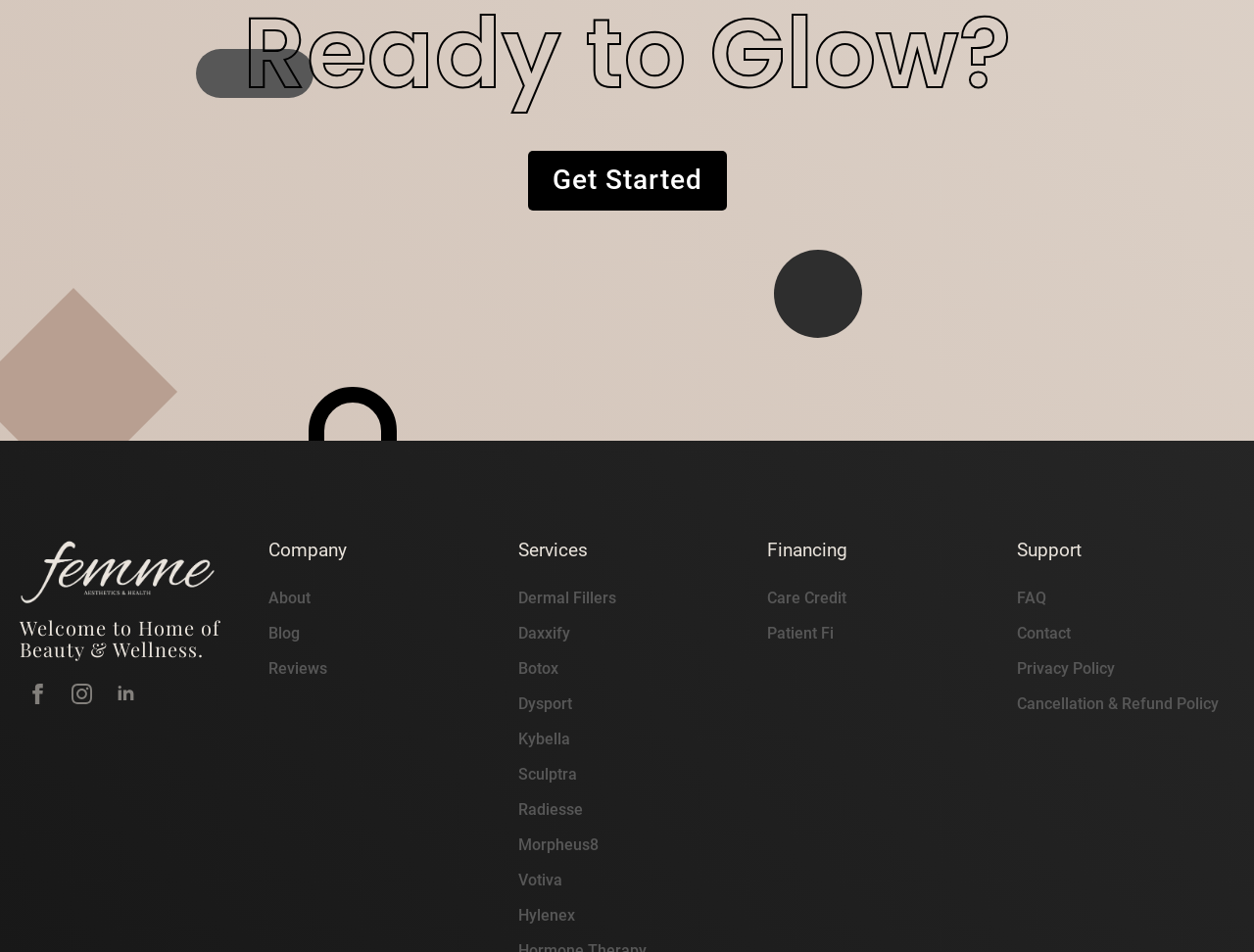Specify the bounding box coordinates of the region I need to click to perform the following instruction: "Visit About page". The coordinates must be four float numbers in the range of 0 to 1, i.e., [left, top, right, bottom].

[0.214, 0.616, 0.248, 0.641]